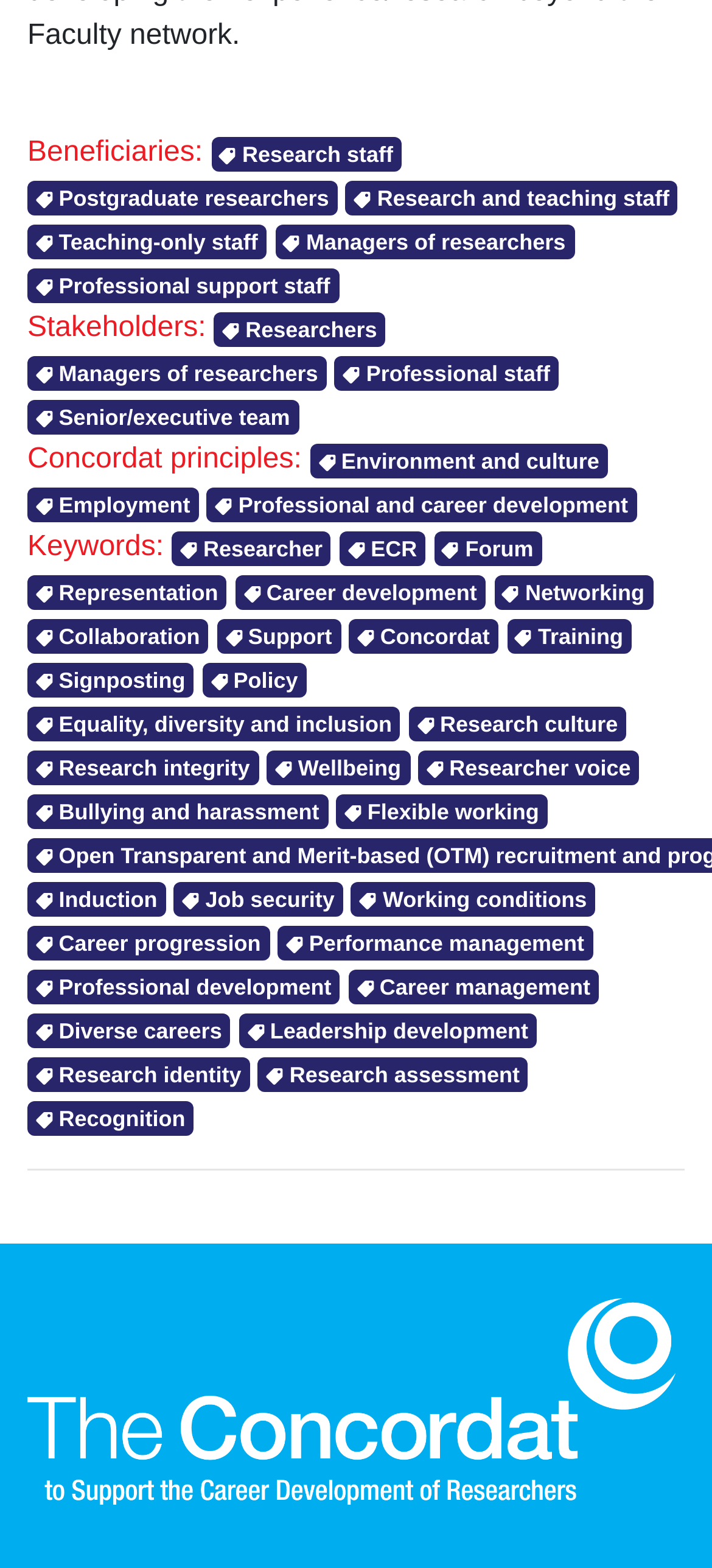What are the categories of beneficiaries? Based on the image, give a response in one word or a short phrase.

Research staff, Postgraduate researchers, etc.